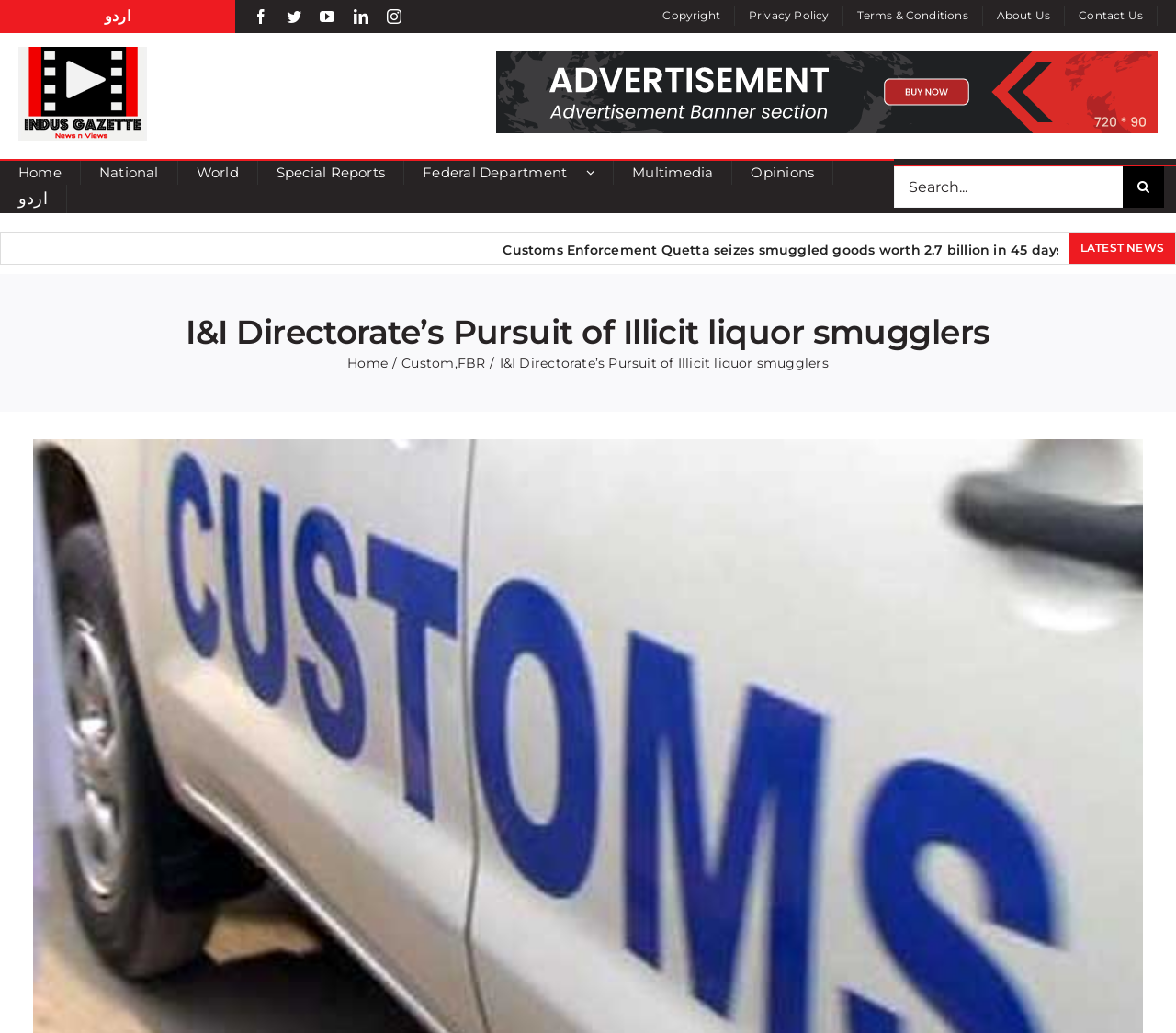Find the bounding box of the UI element described as follows: "World".

[0.151, 0.156, 0.219, 0.179]